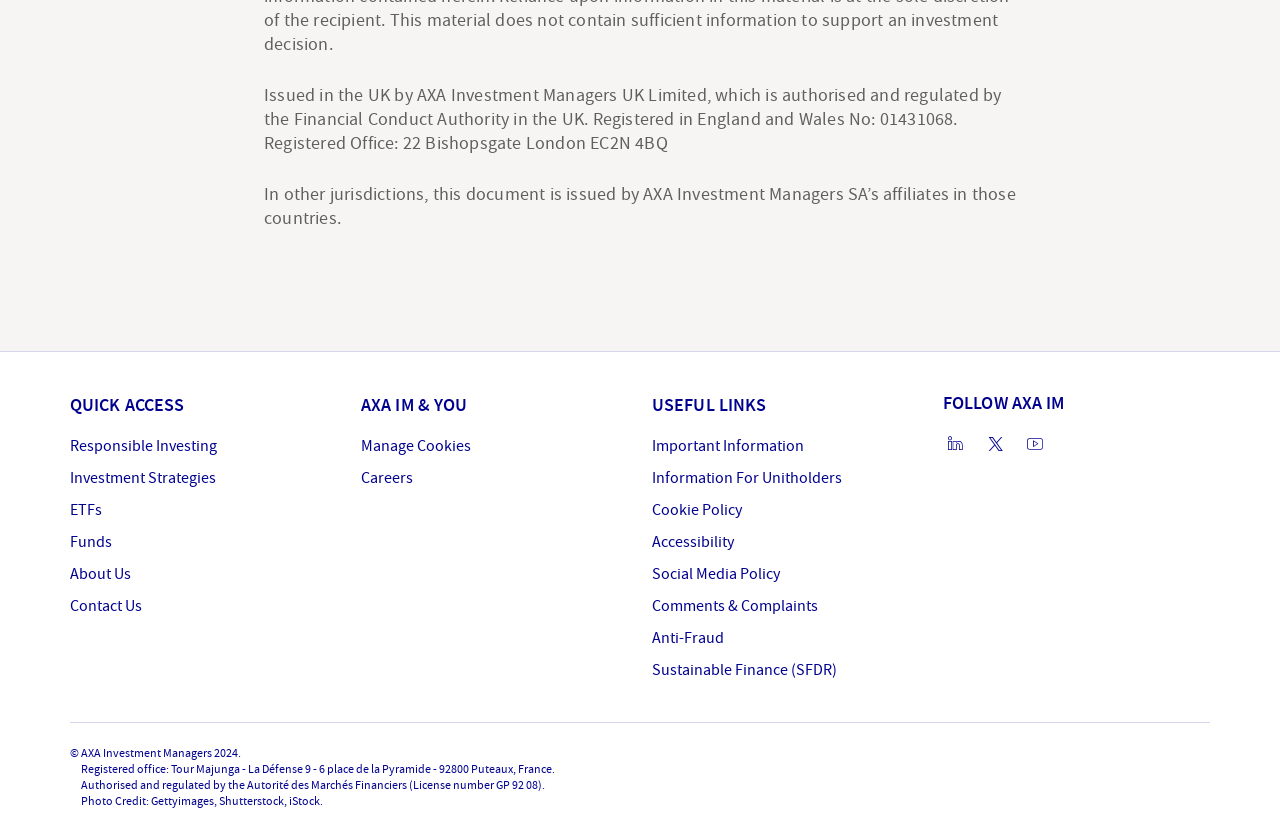What is the name of the building where AXA Investment Managers' registered office is located?
Examine the webpage screenshot and provide an in-depth answer to the question.

The registered office address is mentioned in the static text element at the bottom of the page, which states 'Registered office: Tour Majunga - La Défense 9 - 6 place de la Pyramide - 92800 Puteaux, France'.